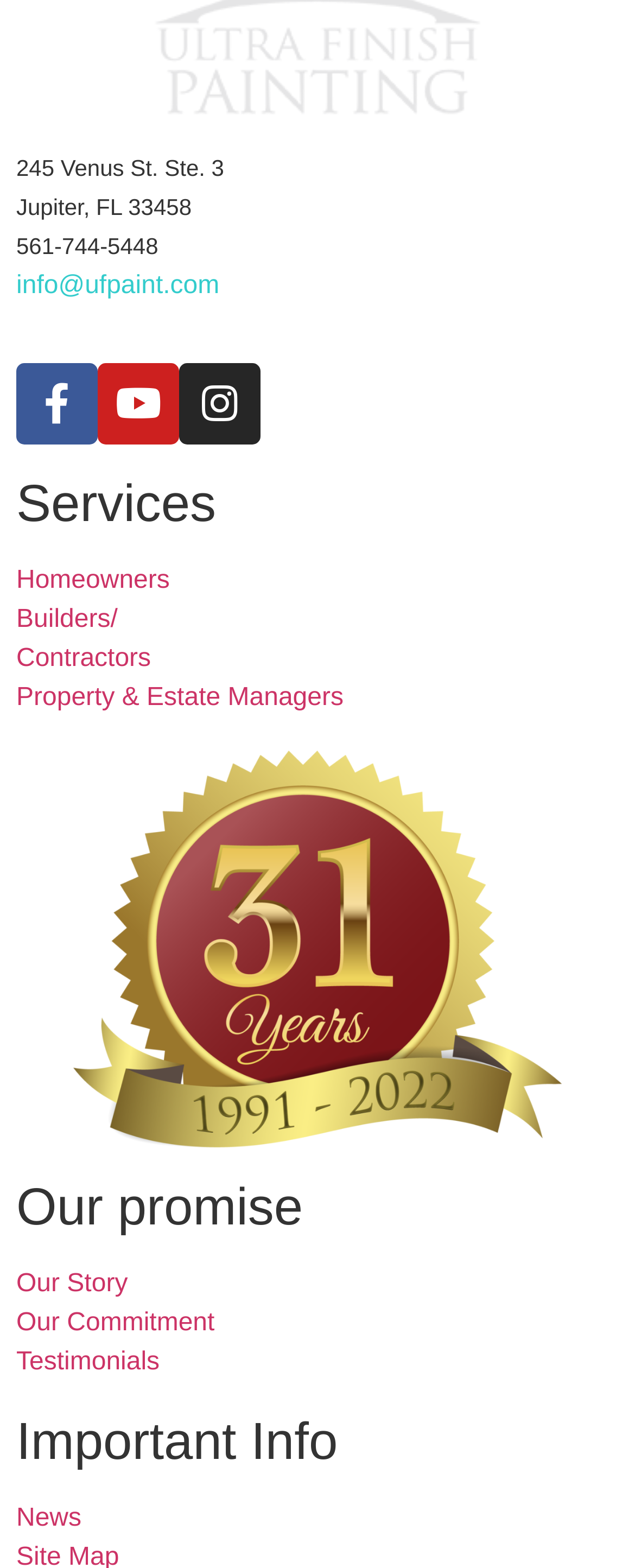Find the bounding box coordinates for the area you need to click to carry out the instruction: "Visit Facebook page". The coordinates should be four float numbers between 0 and 1, indicated as [left, top, right, bottom].

[0.026, 0.231, 0.154, 0.283]